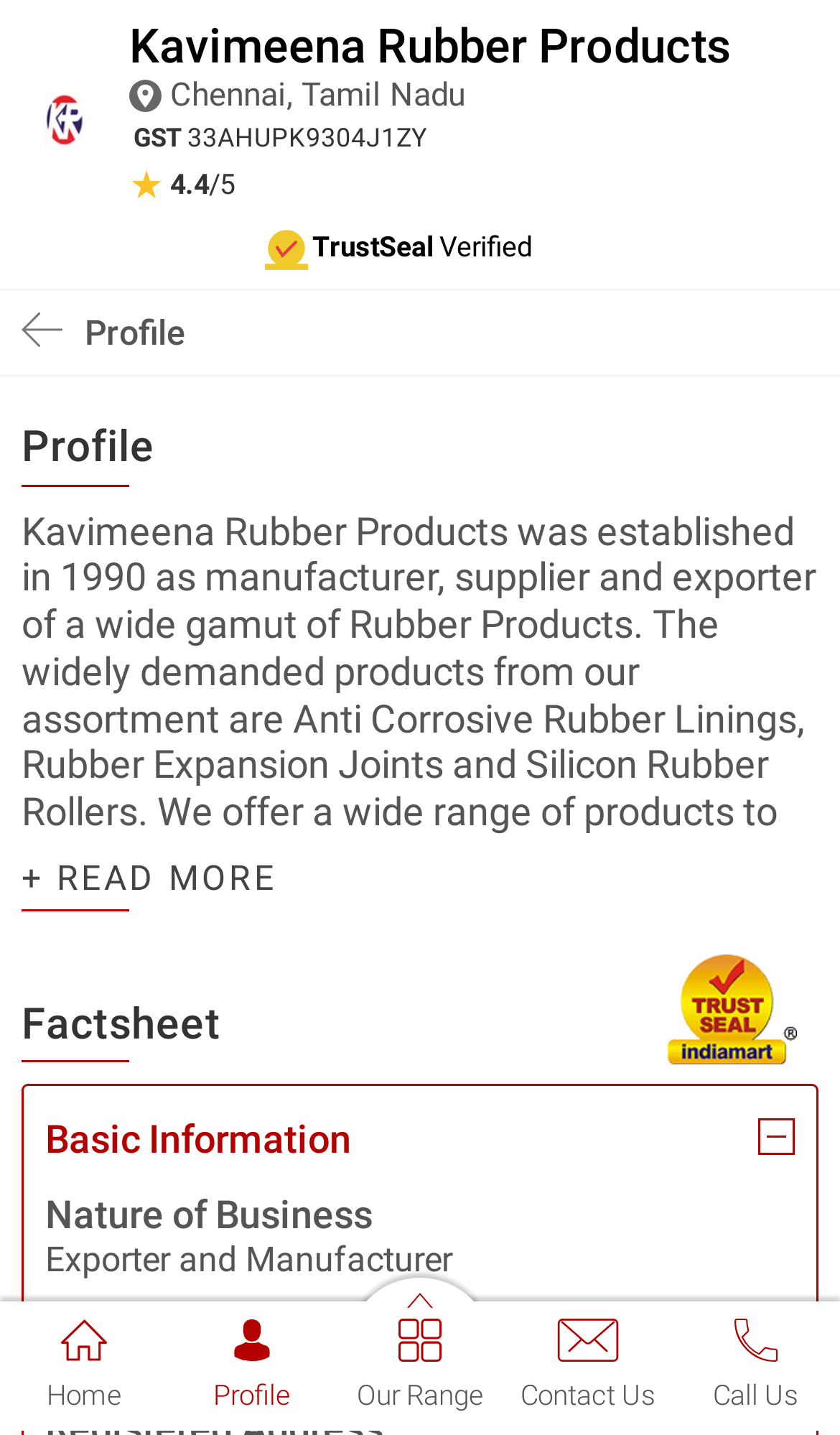Determine the bounding box coordinates of the element's region needed to click to follow the instruction: "Verify the trustseal". Provide these coordinates as four float numbers between 0 and 1, formatted as [left, top, right, bottom].

[0.795, 0.666, 0.949, 0.746]